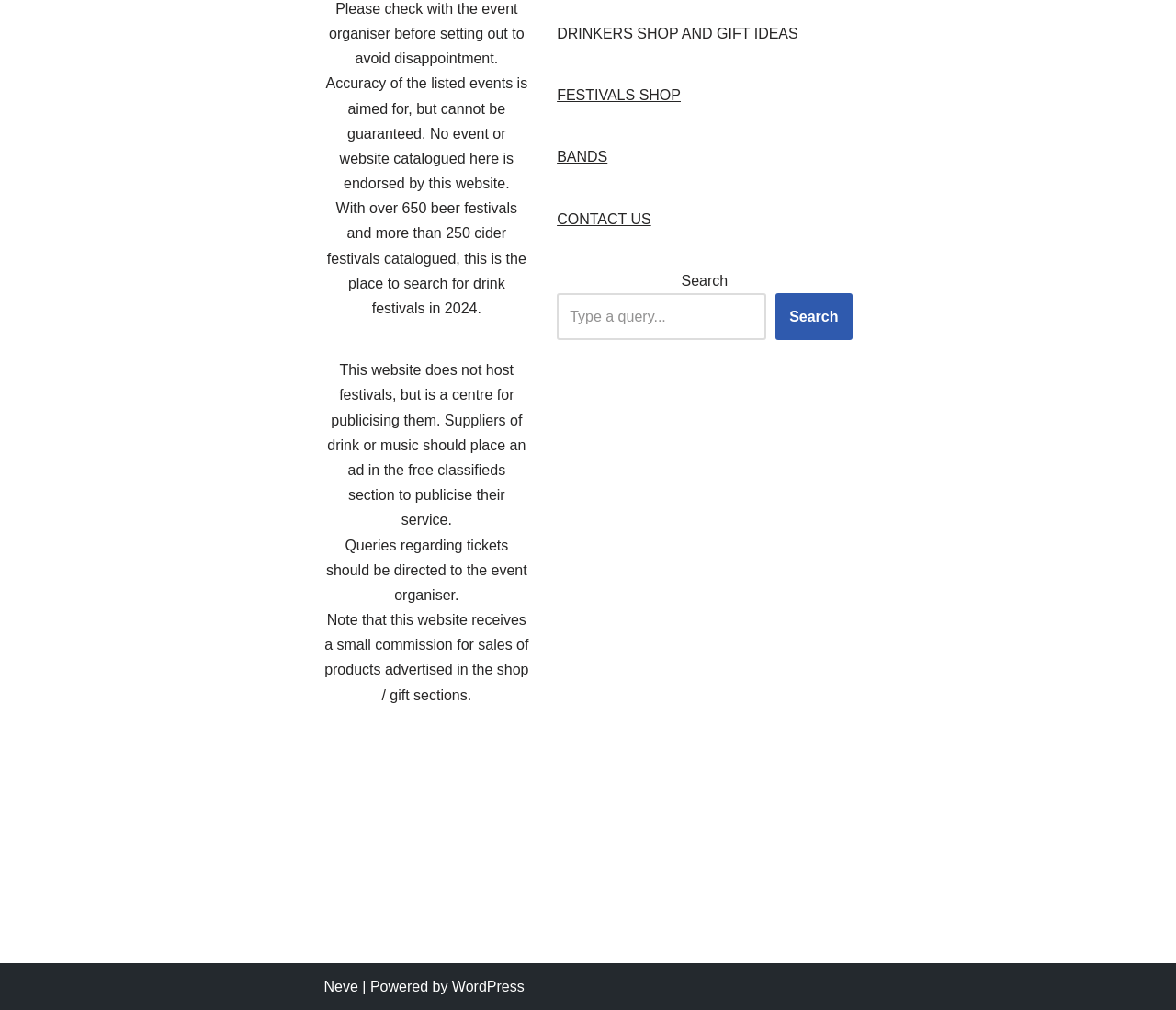Find the bounding box coordinates for the area that should be clicked to accomplish the instruction: "Visit the Drinkers Shop and Gift Ideas".

[0.474, 0.025, 0.679, 0.041]